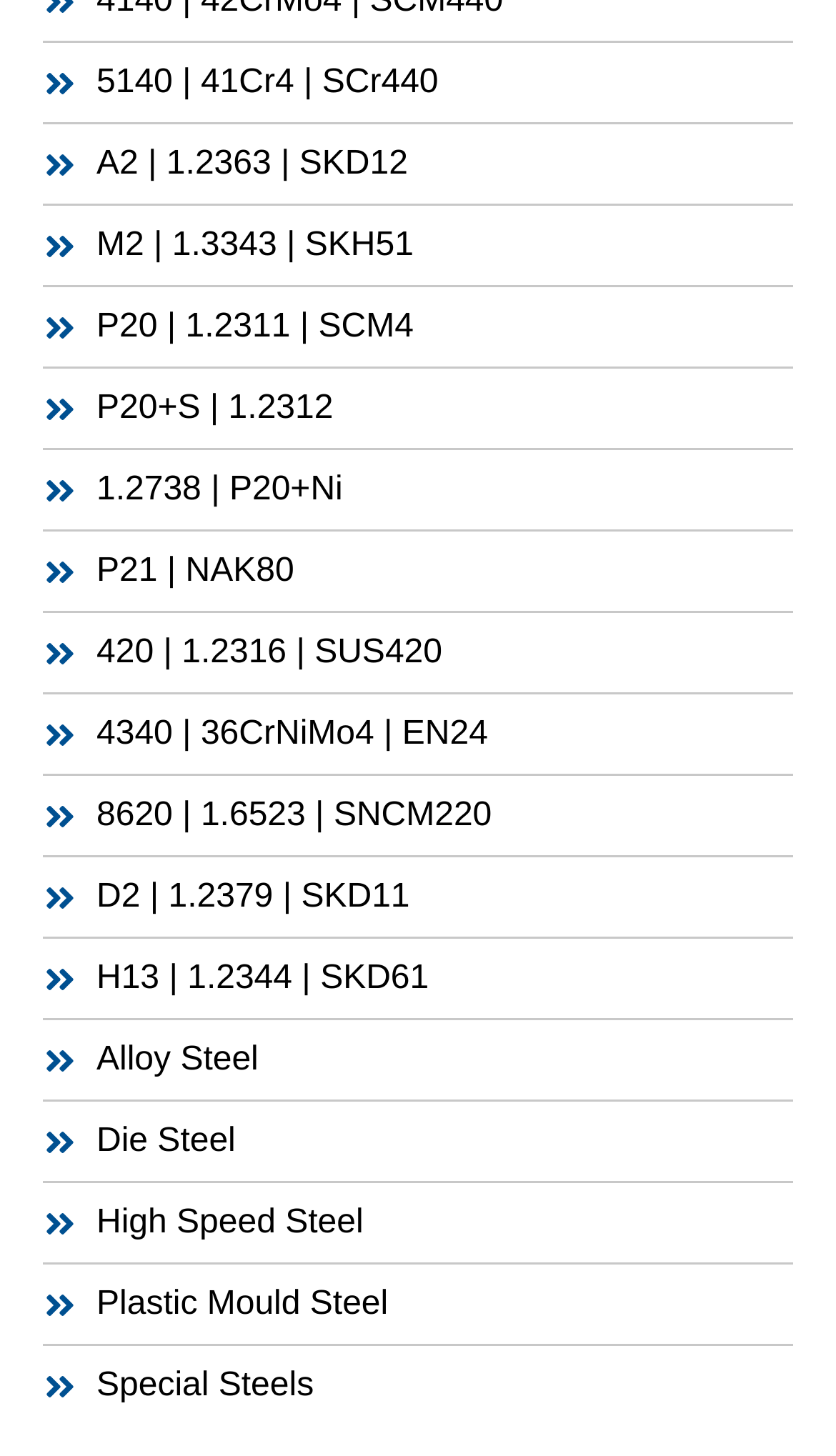How many types of steel are listed?
Please look at the screenshot and answer using one word or phrase.

11